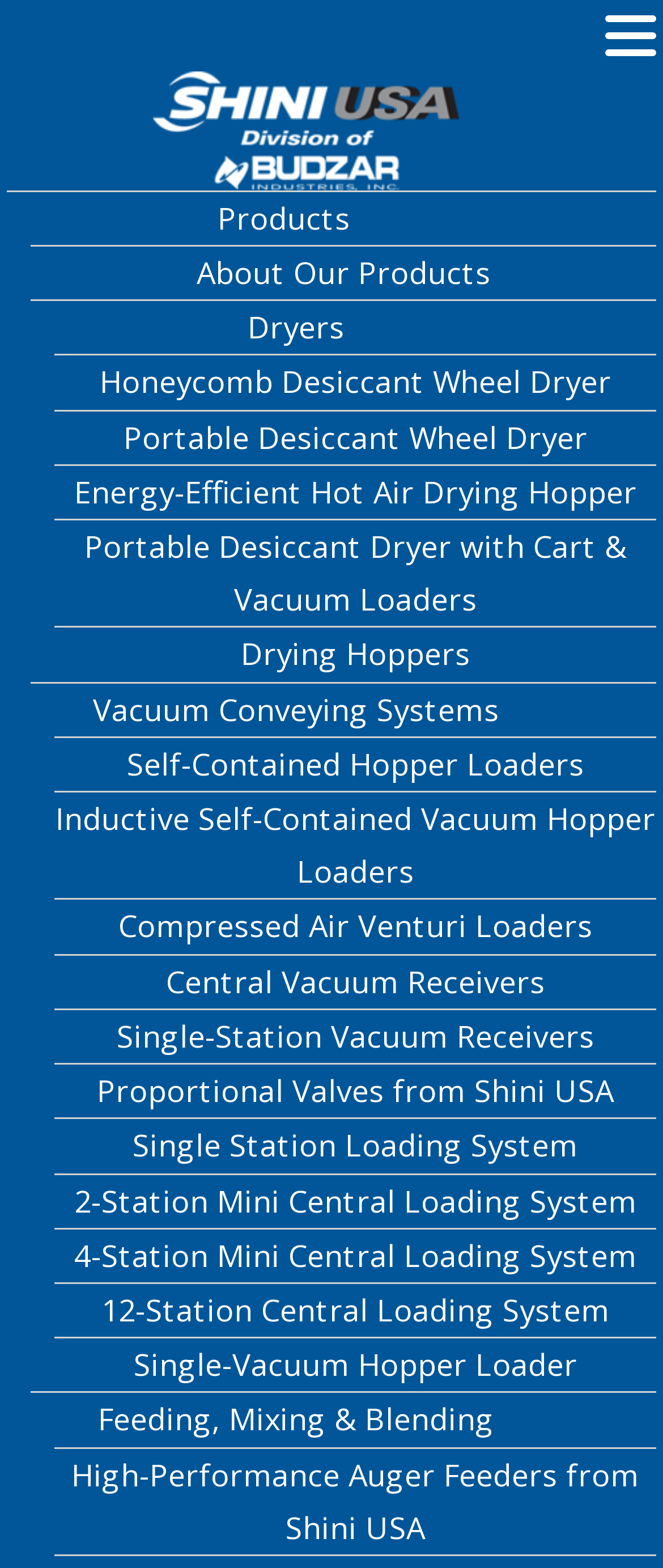Please find and generate the text of the main heading on the webpage.

Reliable, Versatile Granulating Machinery for Your Business